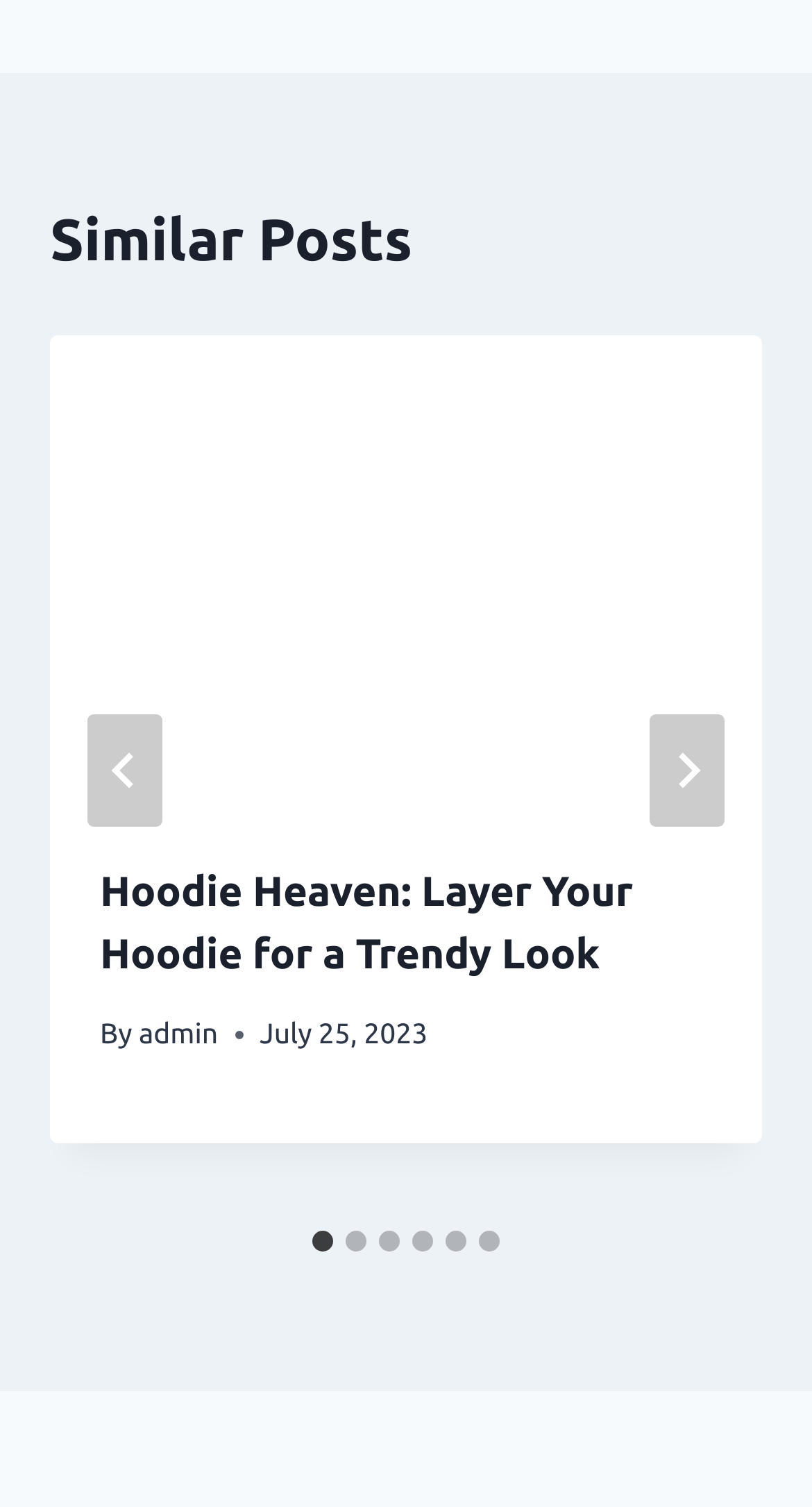Please identify the coordinates of the bounding box that should be clicked to fulfill this instruction: "Select a job category".

None